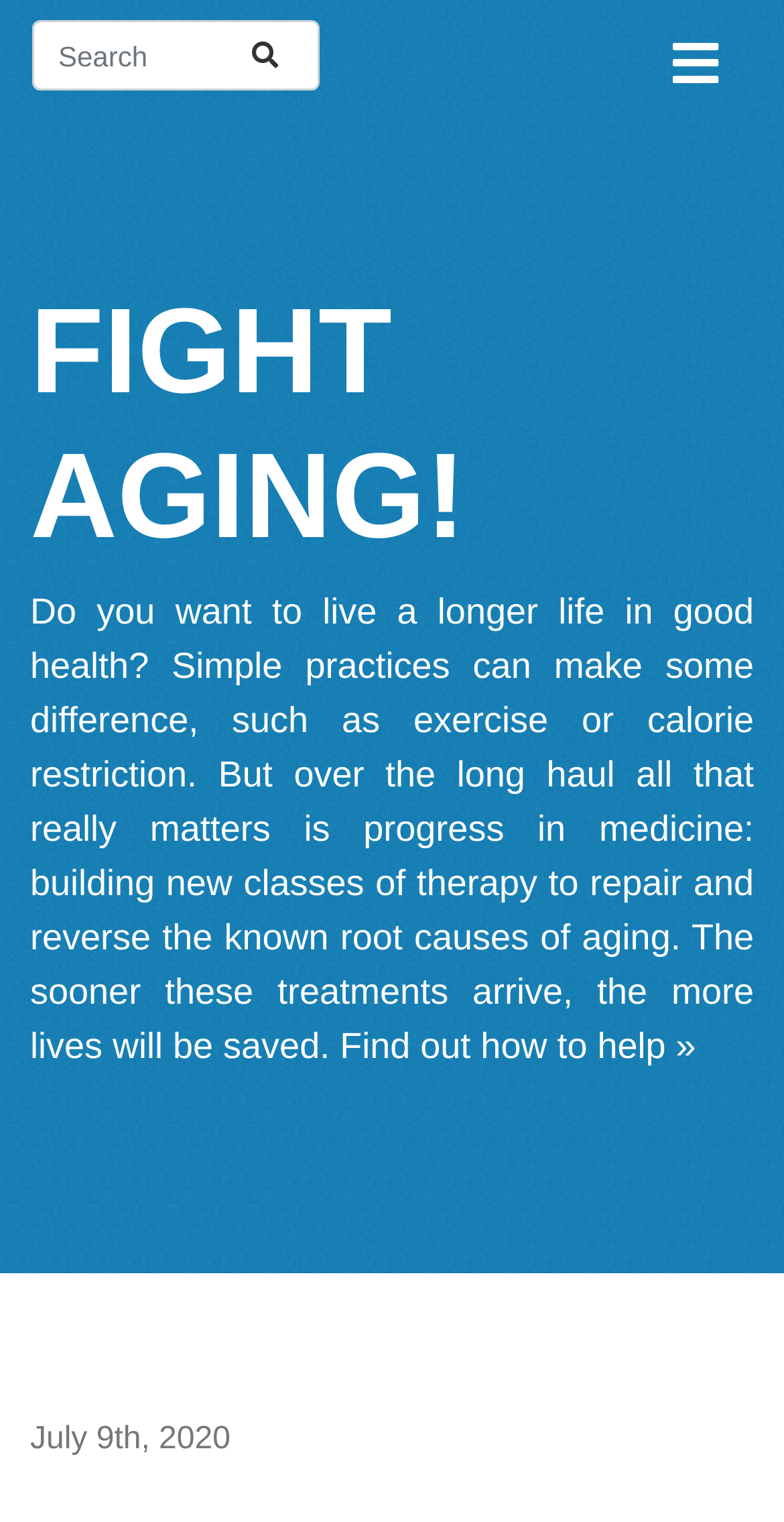Please use the details from the image to answer the following question comprehensively:
What is the call-to-action?

The call-to-action is a link that says 'Find out how to help »', which is likely encouraging visitors to get involved in the fight against aging.